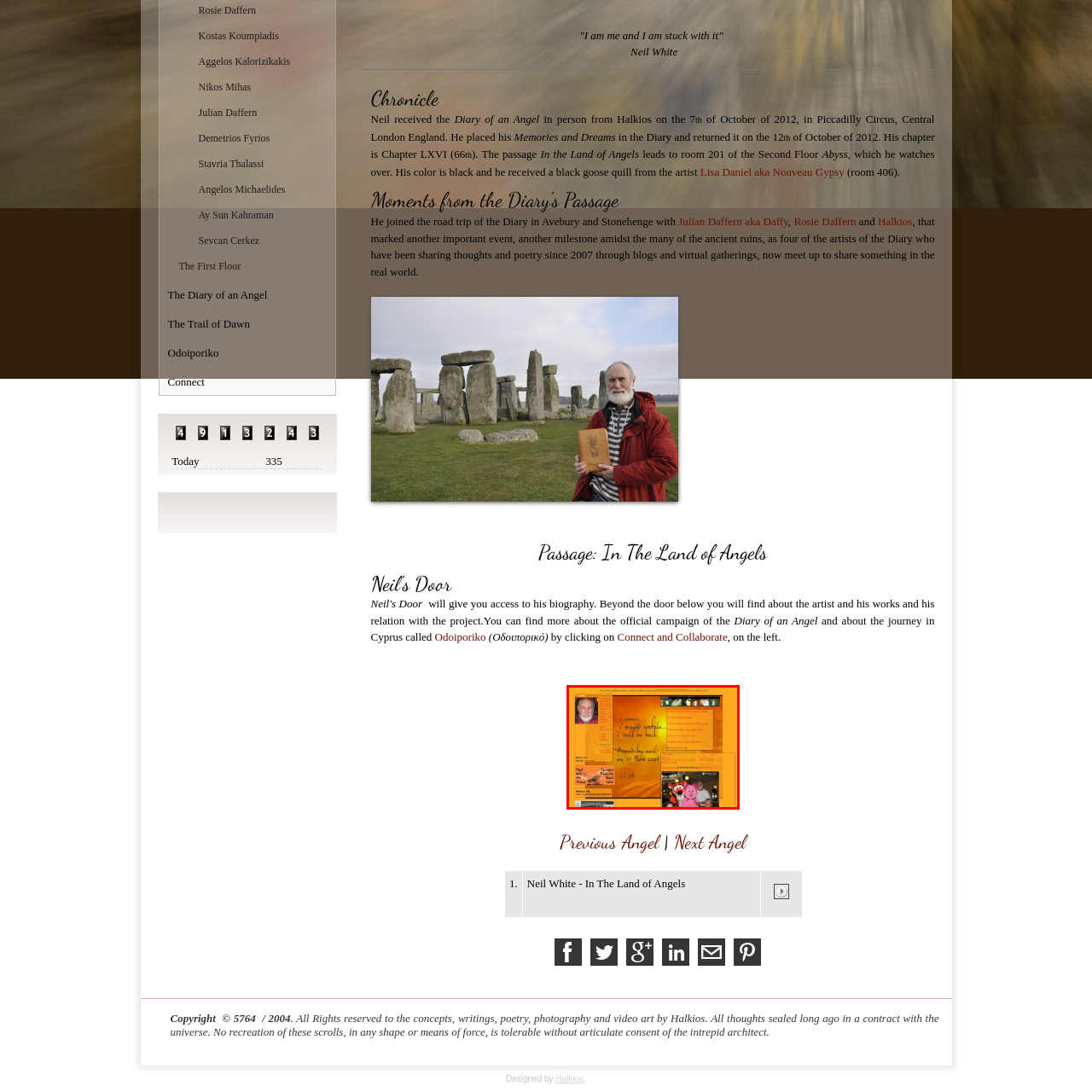Provide an elaborate description of the image marked by the red boundary.

This image features a personal website with a warm orange background, showcasing a blend of text and images. Prominently displayed in the top left corner is a headshot of an older man, likely the website's owner, accompanied by an informal greeting in a handwritten font that reads, "I came; I stayed awhile... I will be back." Below this, the date "17 May 2008" and the time "22:36" suggest a personal note or journal entry.

In the lower right corner, there’s a playful image featuring a person in a large pink mascot costume, possibly meant to convey a sense of joy or nostalgia. The overall design includes various colorful elements and links, presumably to different sections of the website, inviting visitors to explore more about the individual and their experiences or thoughts. The layout projects a friendly, approachable atmosphere, reflecting personal memories and engagement with viewers.